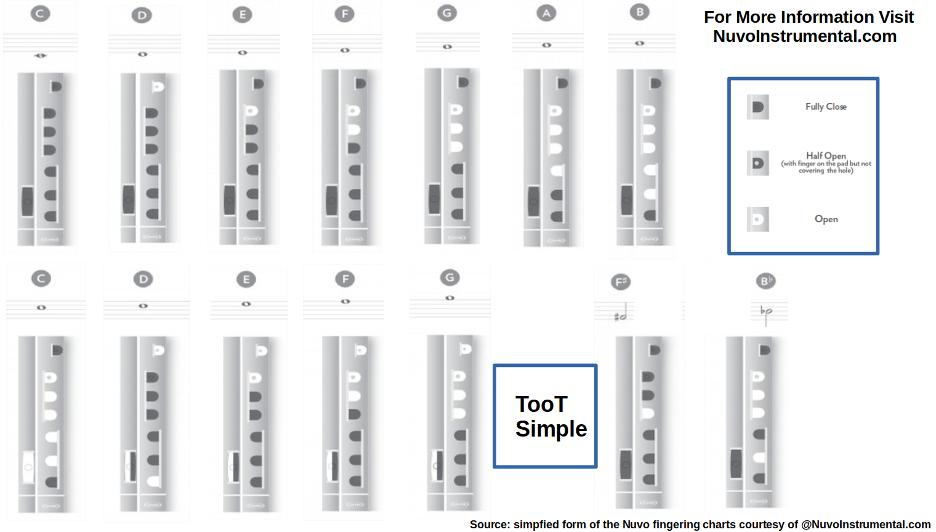What is the range of notes shown in the fingering chart?
Using the image, provide a concise answer in one word or a short phrase.

C to G